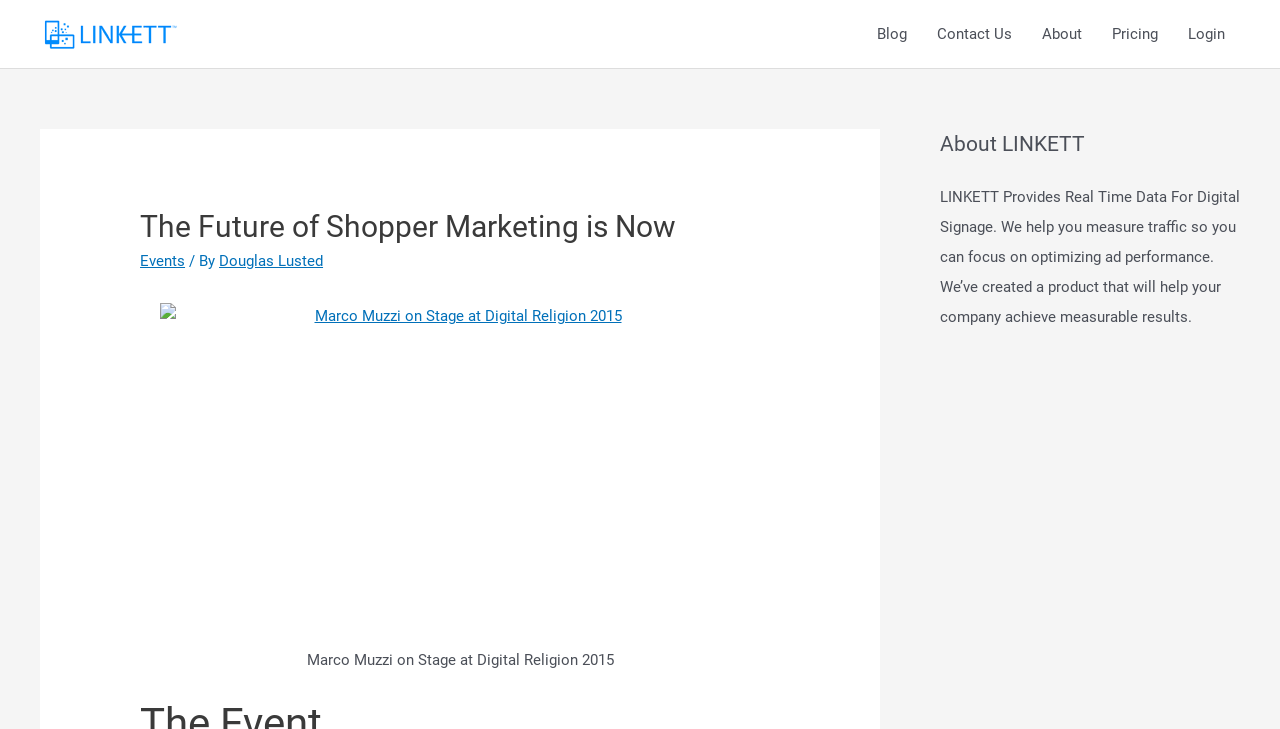Answer with a single word or phrase: 
How many links are in the navigation section?

5